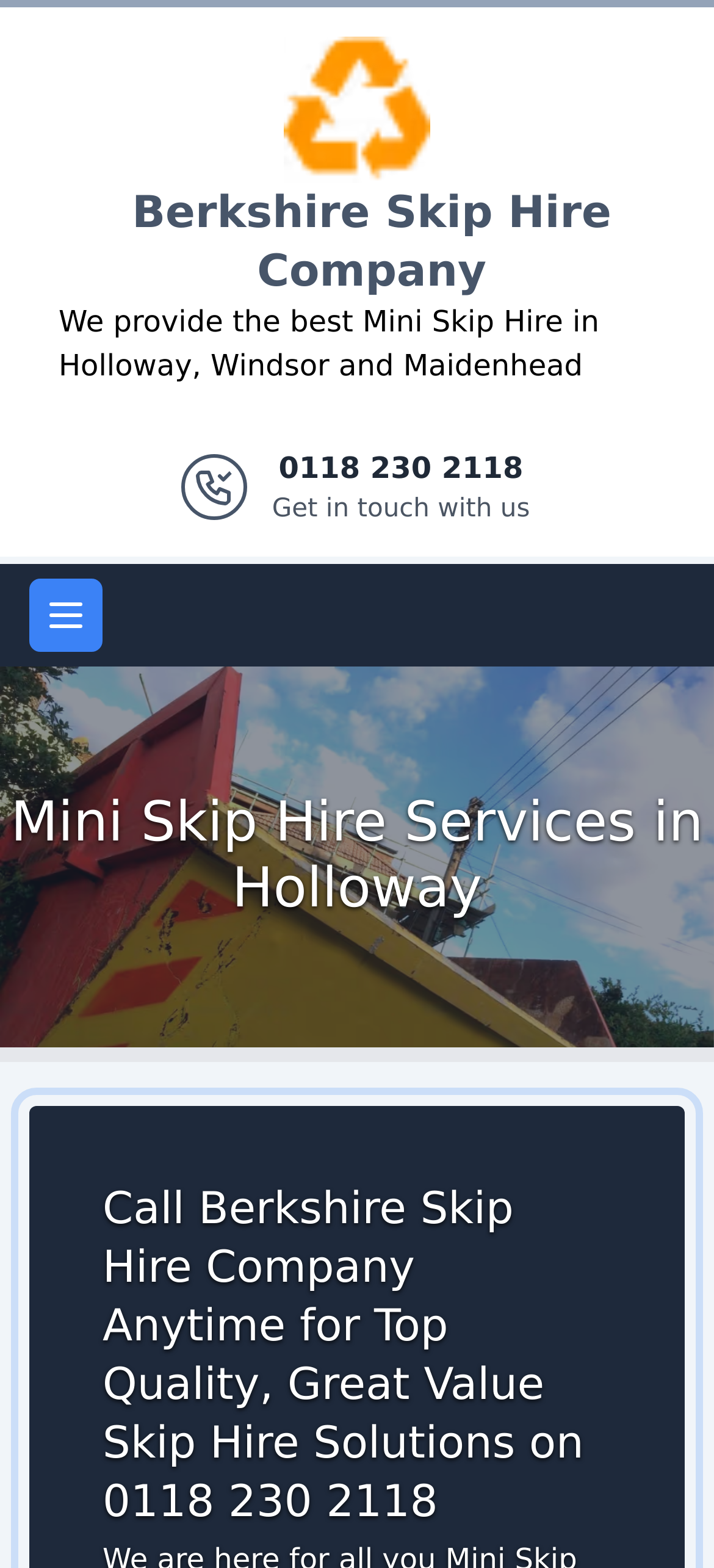Generate the main heading text from the webpage.

Mini Skip Hire Services in Holloway